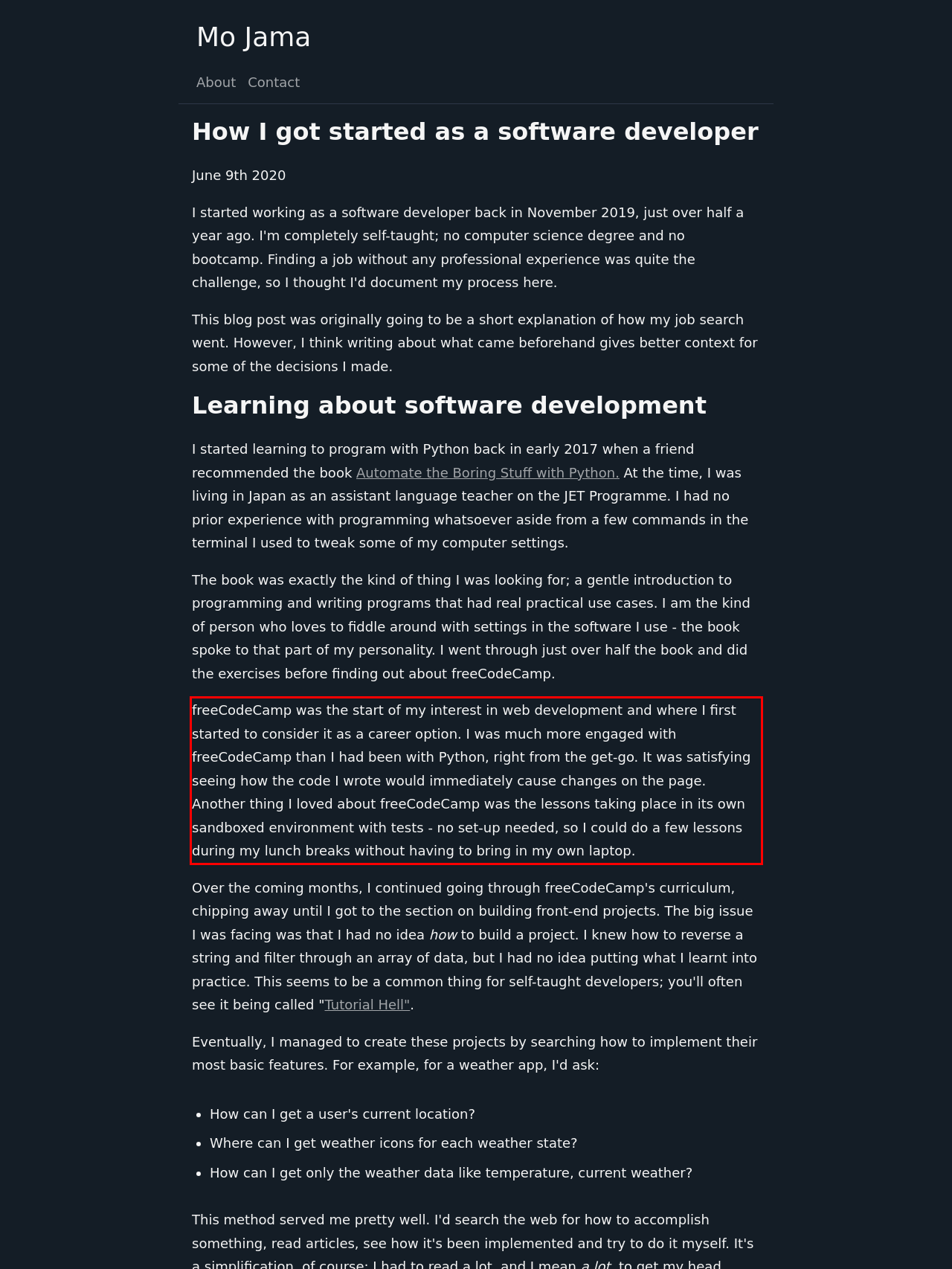Given a screenshot of a webpage, locate the red bounding box and extract the text it encloses.

freeCodeCamp was the start of my interest in web development and where I first started to consider it as a career option. I was much more engaged with freeCodeCamp than I had been with Python, right from the get-go. It was satisfying seeing how the code I wrote would immediately cause changes on the page. Another thing I loved about freeCodeCamp was the lessons taking place in its own sandboxed environment with tests - no set-up needed, so I could do a few lessons during my lunch breaks without having to bring in my own laptop.